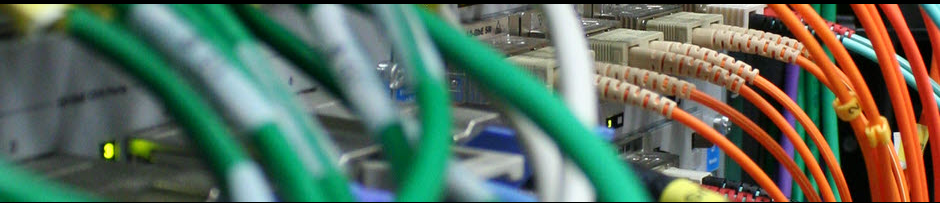What type of environments is this visual representation associated with?
Refer to the image and answer the question using a single word or phrase.

Data centers, educational institutions, or research facilities